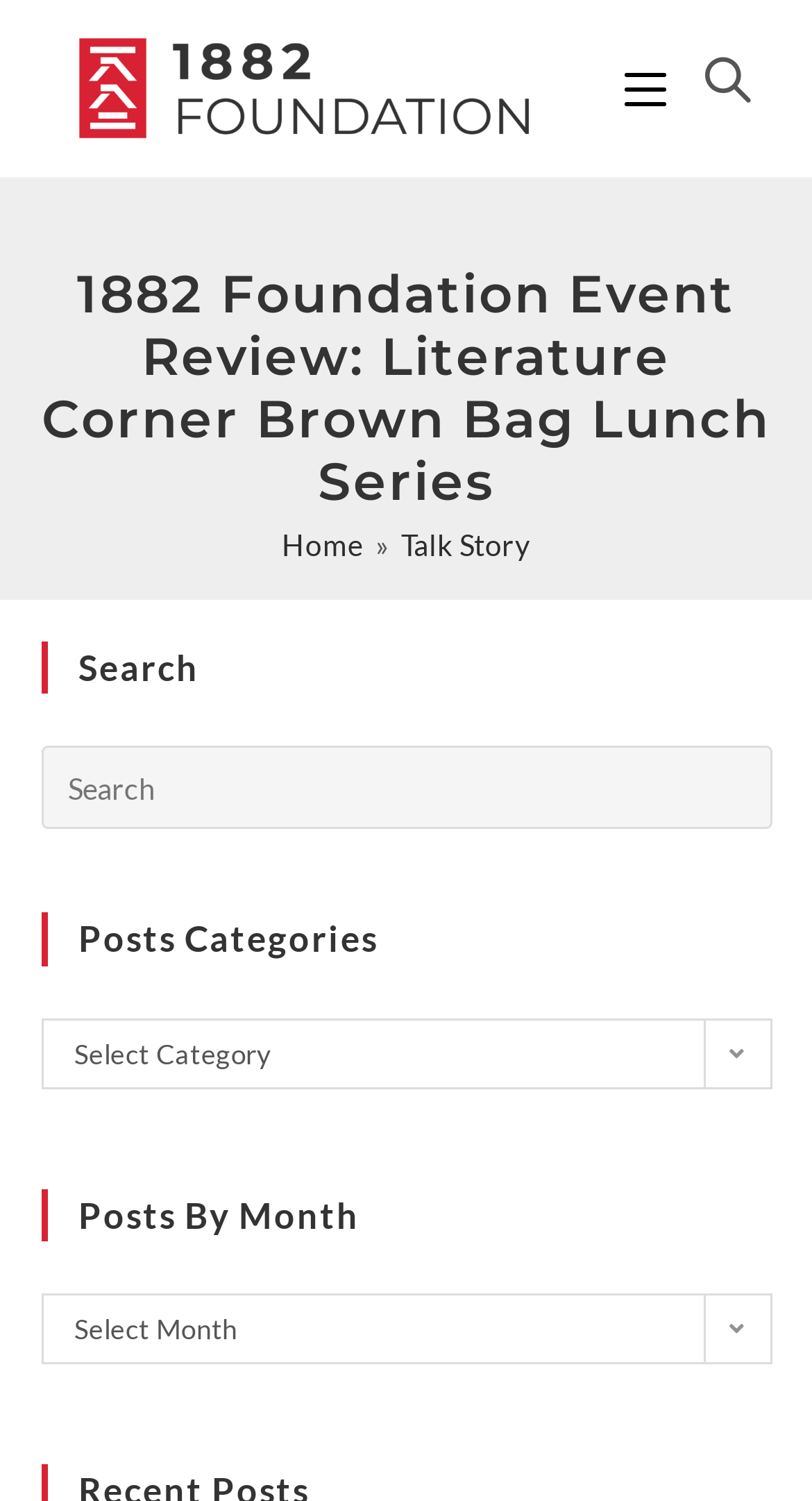Identify the bounding box coordinates of the section that should be clicked to achieve the task described: "search this website".

[0.05, 0.497, 0.95, 0.553]